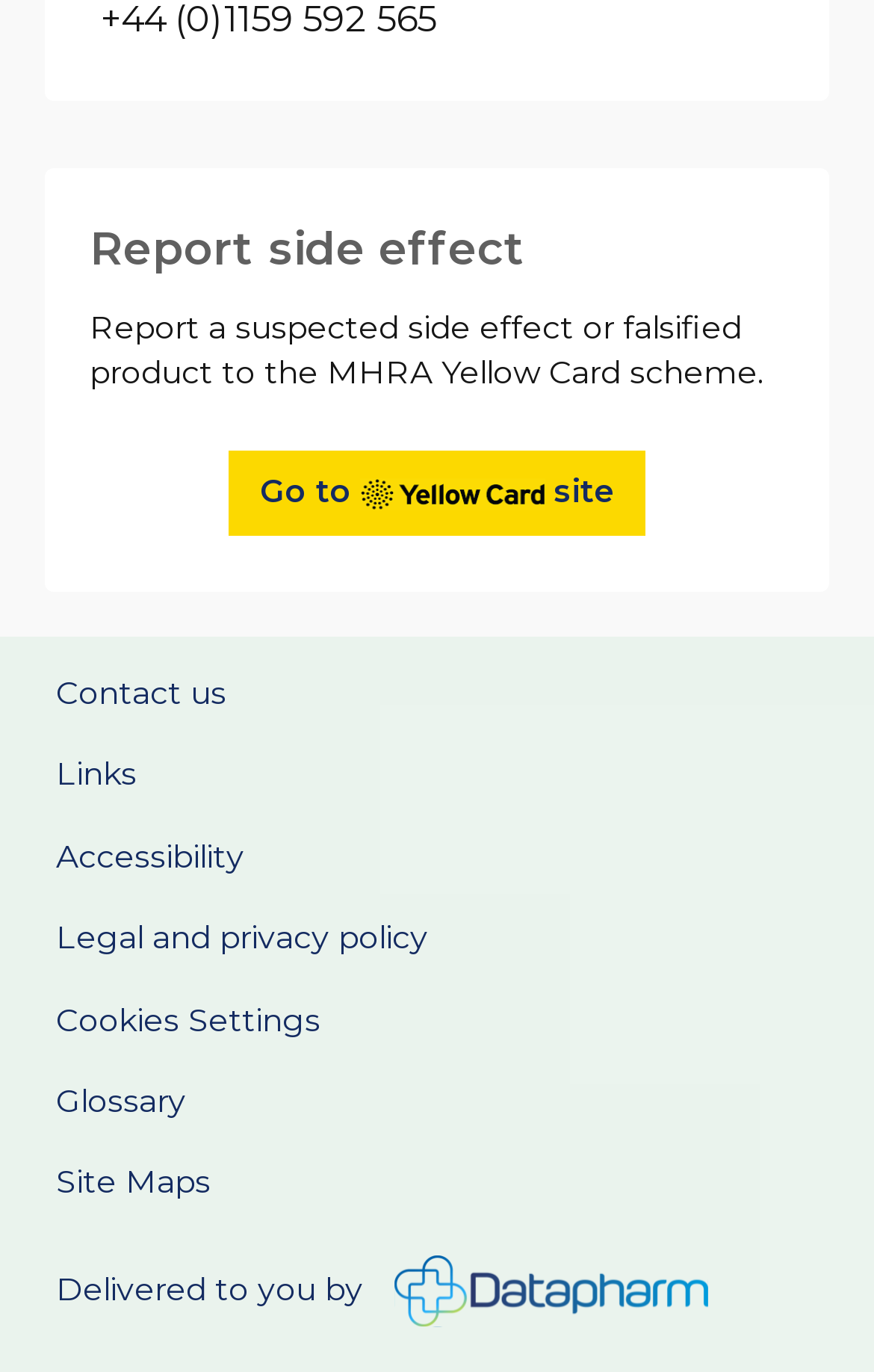How many links are on the bottom left corner?
Provide a well-explained and detailed answer to the question.

There are 7 links on the bottom left corner, including 'Contact us', 'Links', 'Accessibility', 'Legal and privacy policy', 'Cookies Settings', 'Glossary', and 'Site Maps'.